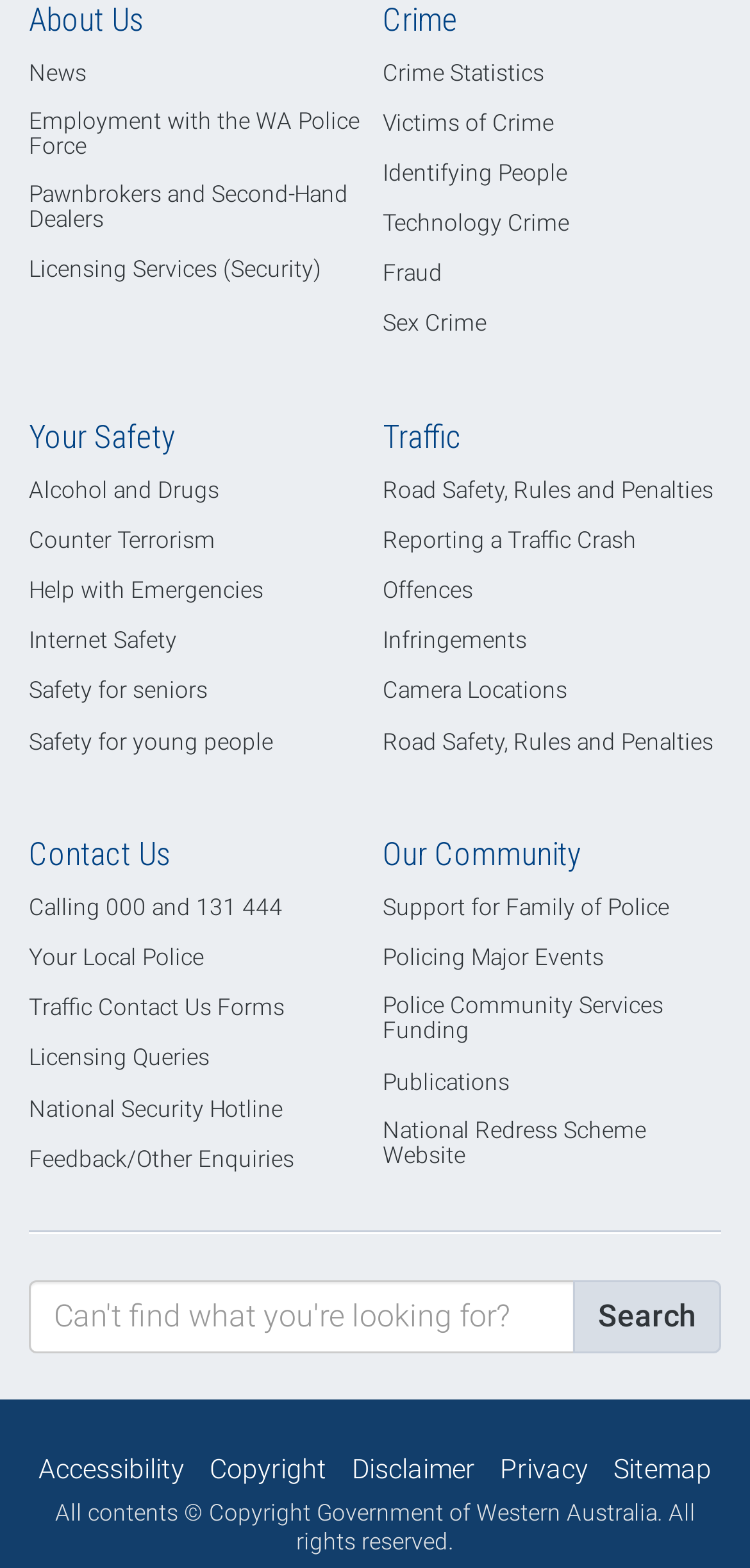Is there a search function on the webpage?
Please look at the screenshot and answer in one word or a short phrase.

Yes